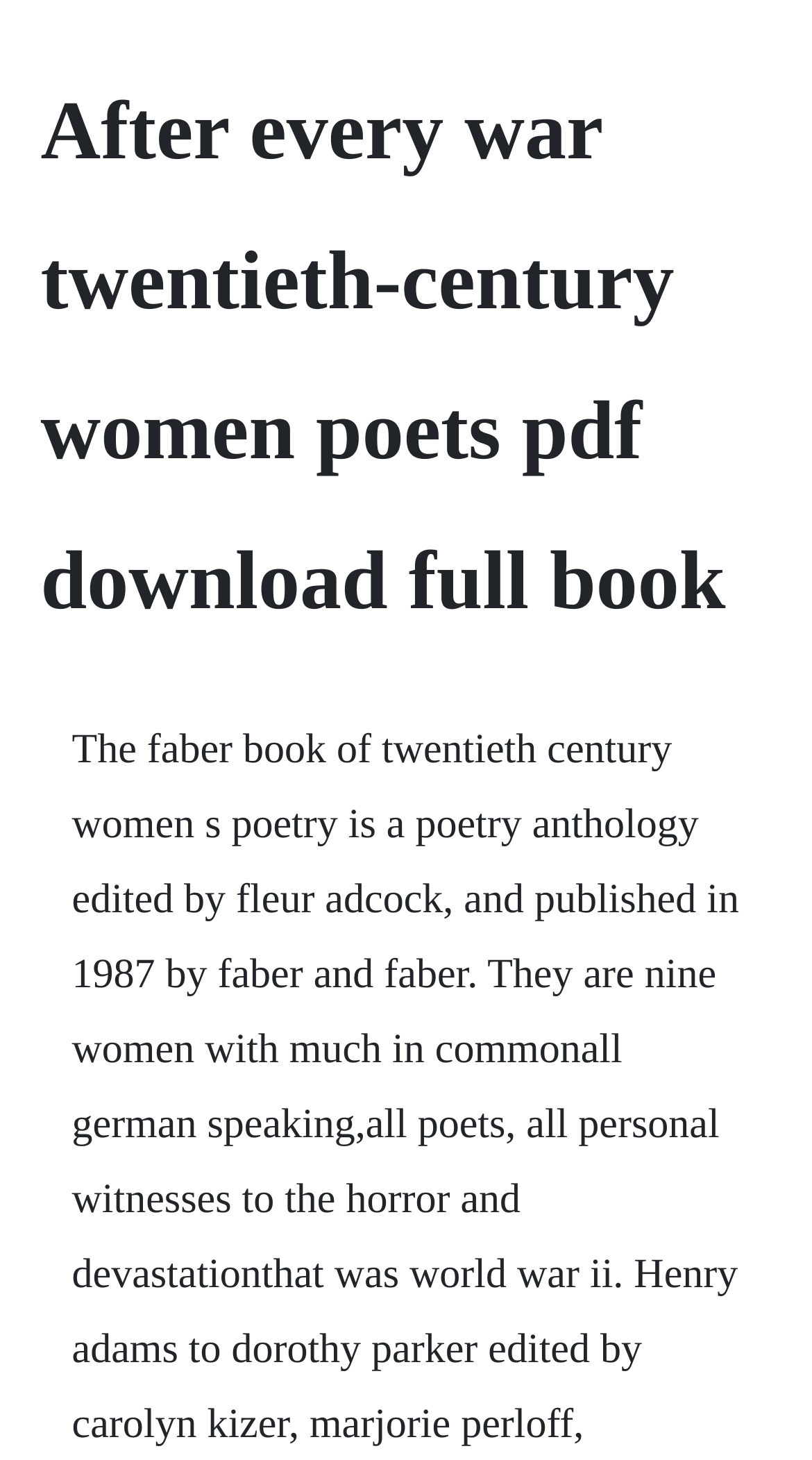Please extract the title of the webpage.

After every war twentieth-century women poets pdf download full book